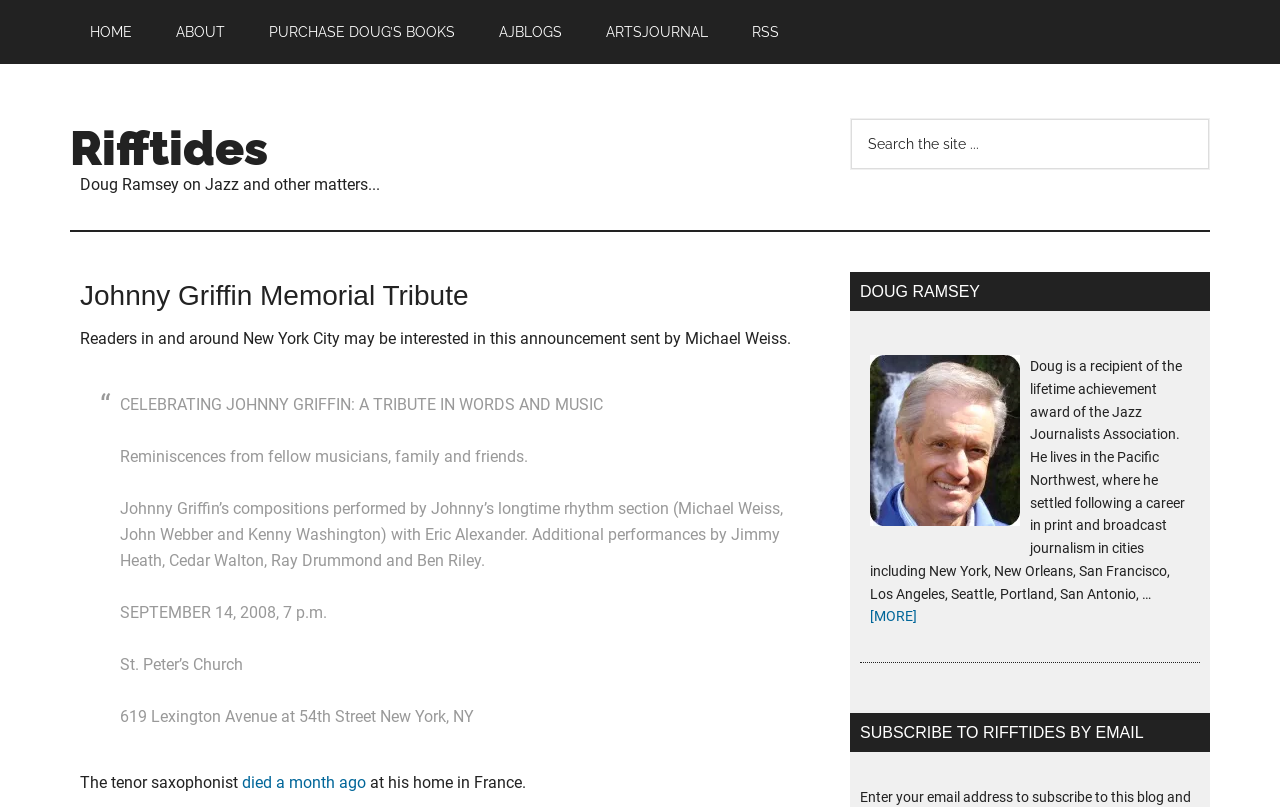Find the bounding box coordinates of the element to click in order to complete the given instruction: "Change the theme."

None